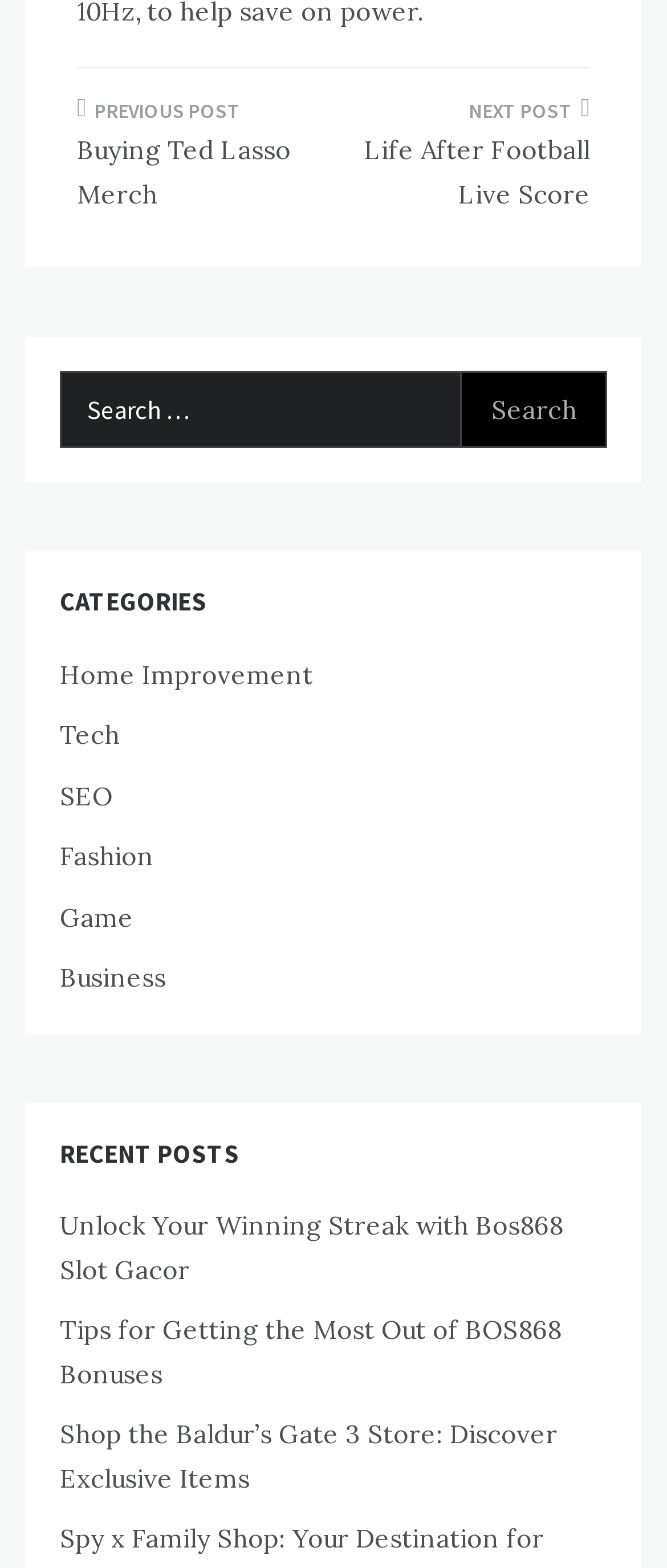Locate the bounding box coordinates of the area to click to fulfill this instruction: "Click on NEXT POST". The bounding box should be presented as four float numbers between 0 and 1, in the order [left, top, right, bottom].

[0.526, 0.06, 0.885, 0.149]